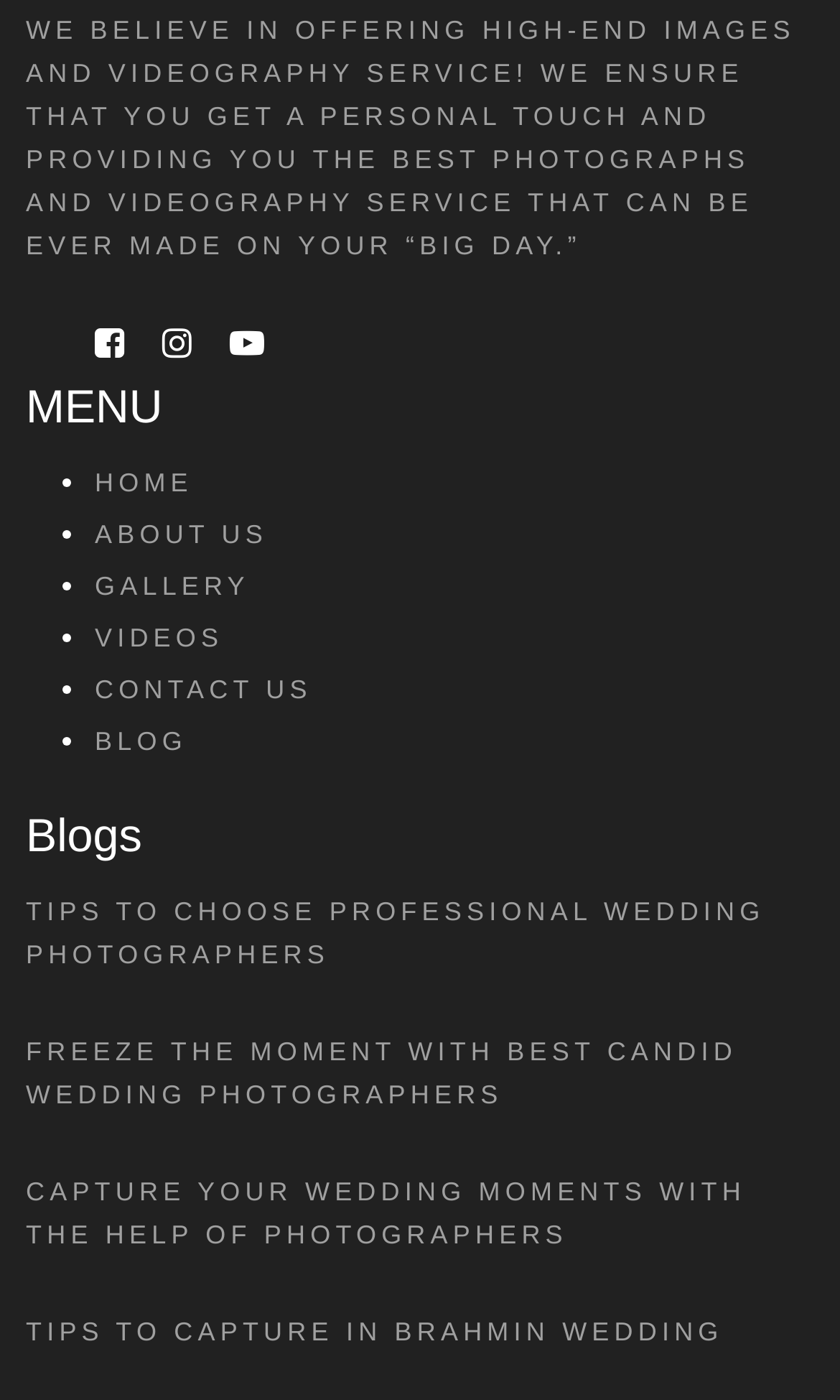What is the main service offered by this website?
Please provide a single word or phrase in response based on the screenshot.

Photography and Videography